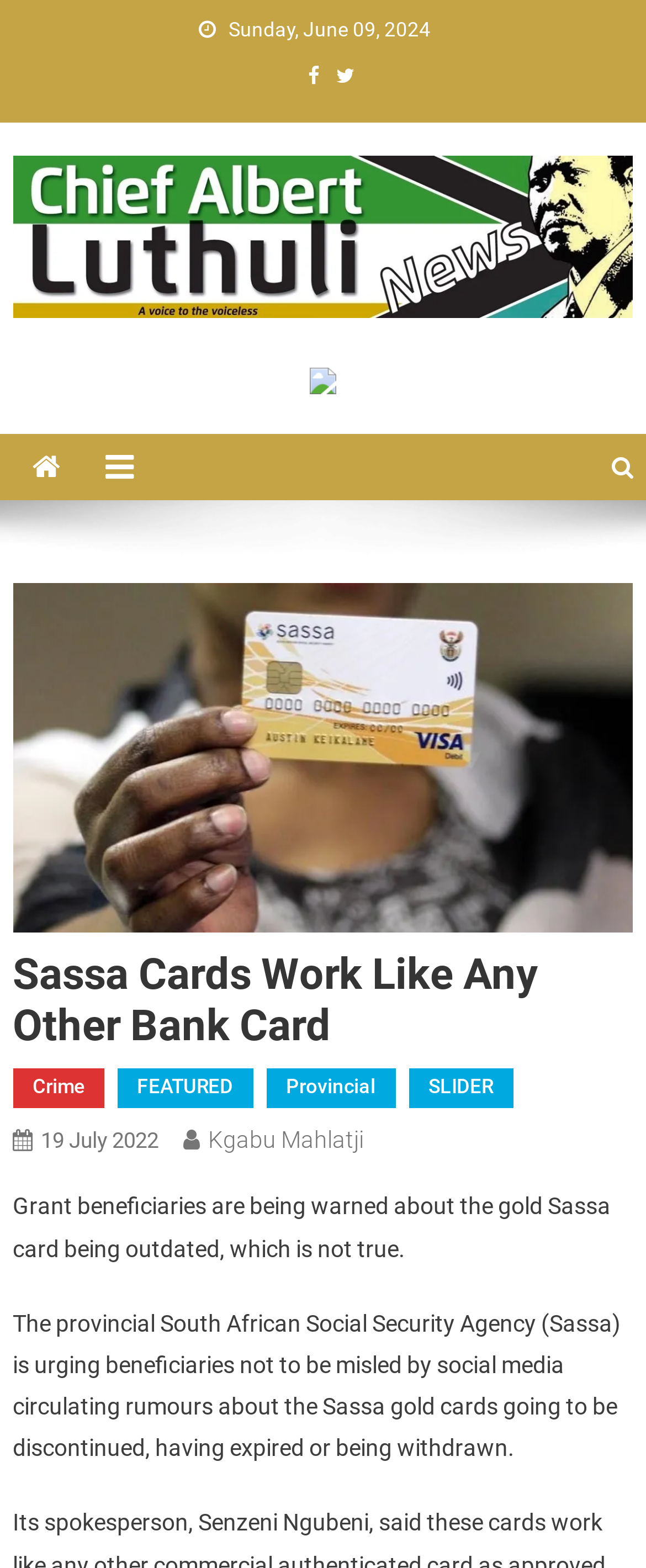Please locate the bounding box coordinates of the element that needs to be clicked to achieve the following instruction: "Click on 'Share'". The coordinates should be four float numbers between 0 and 1, i.e., [left, top, right, bottom].

None